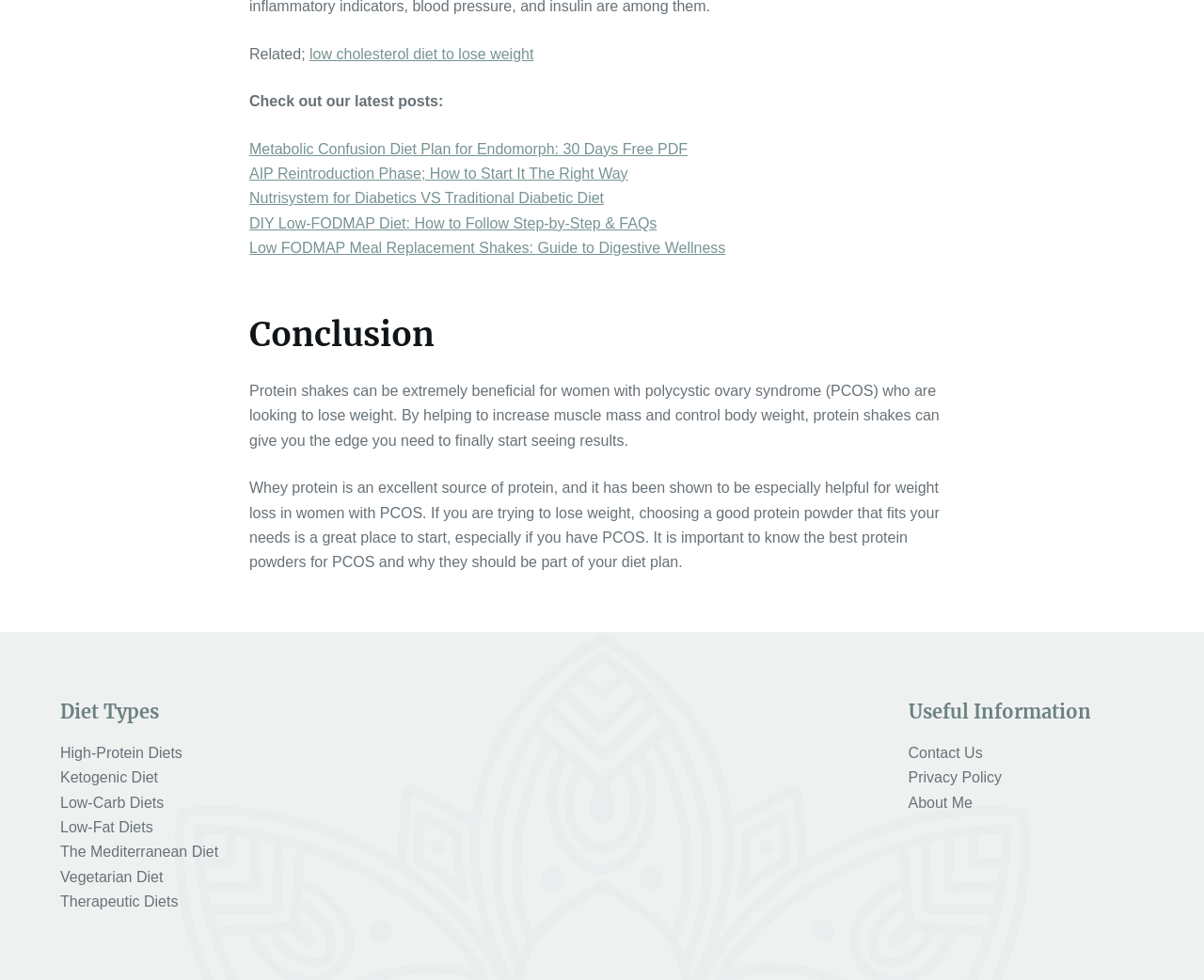Locate the bounding box coordinates of the item that should be clicked to fulfill the instruction: "Read about low cholesterol diet to lose weight".

[0.257, 0.047, 0.443, 0.063]